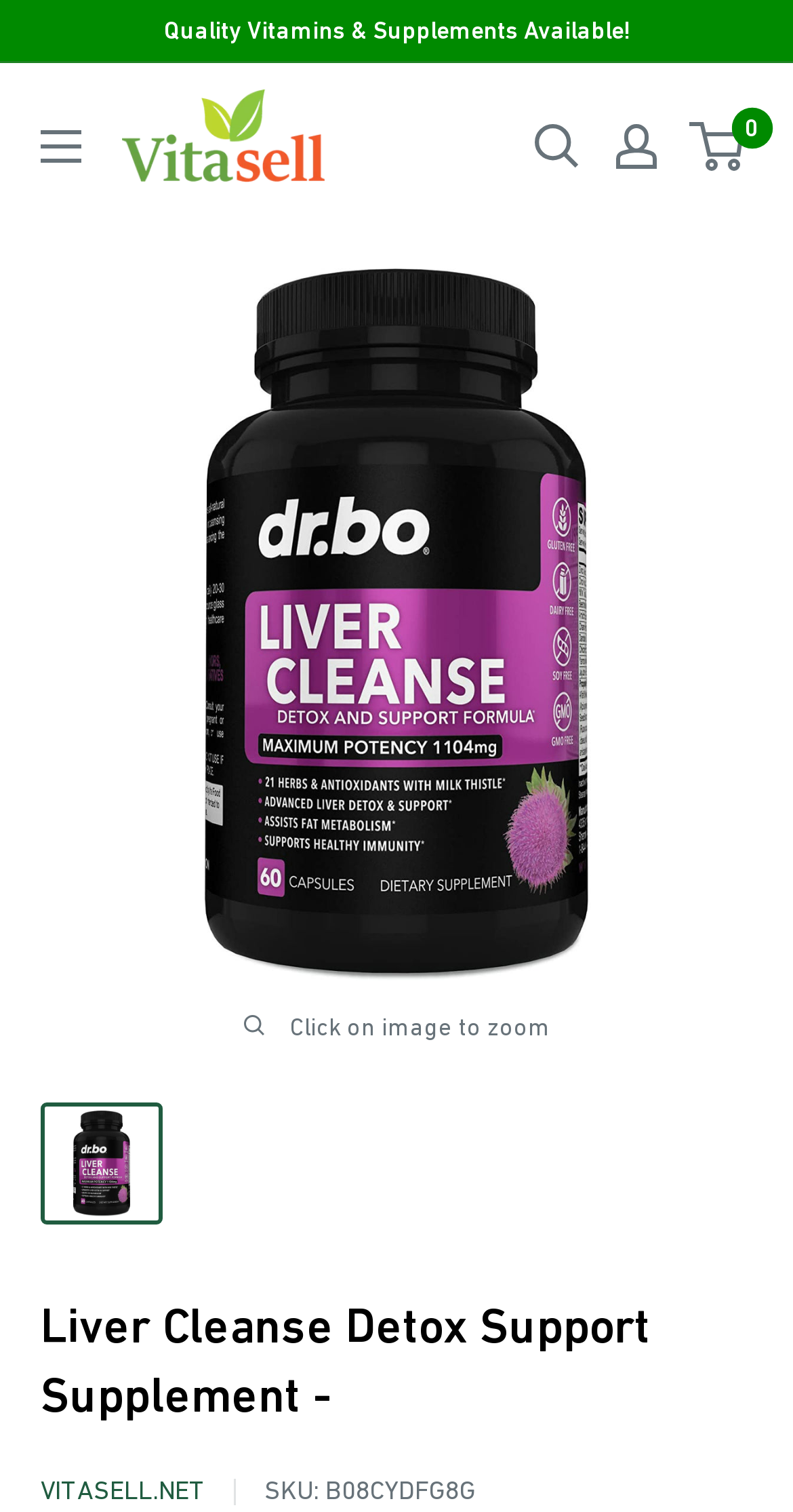For the given element description aria-label="Open search", determine the bounding box coordinates of the UI element. The coordinates should follow the format (top-left x, top-left y, bottom-right x, bottom-right y) and be within the range of 0 to 1.

[0.674, 0.082, 0.731, 0.111]